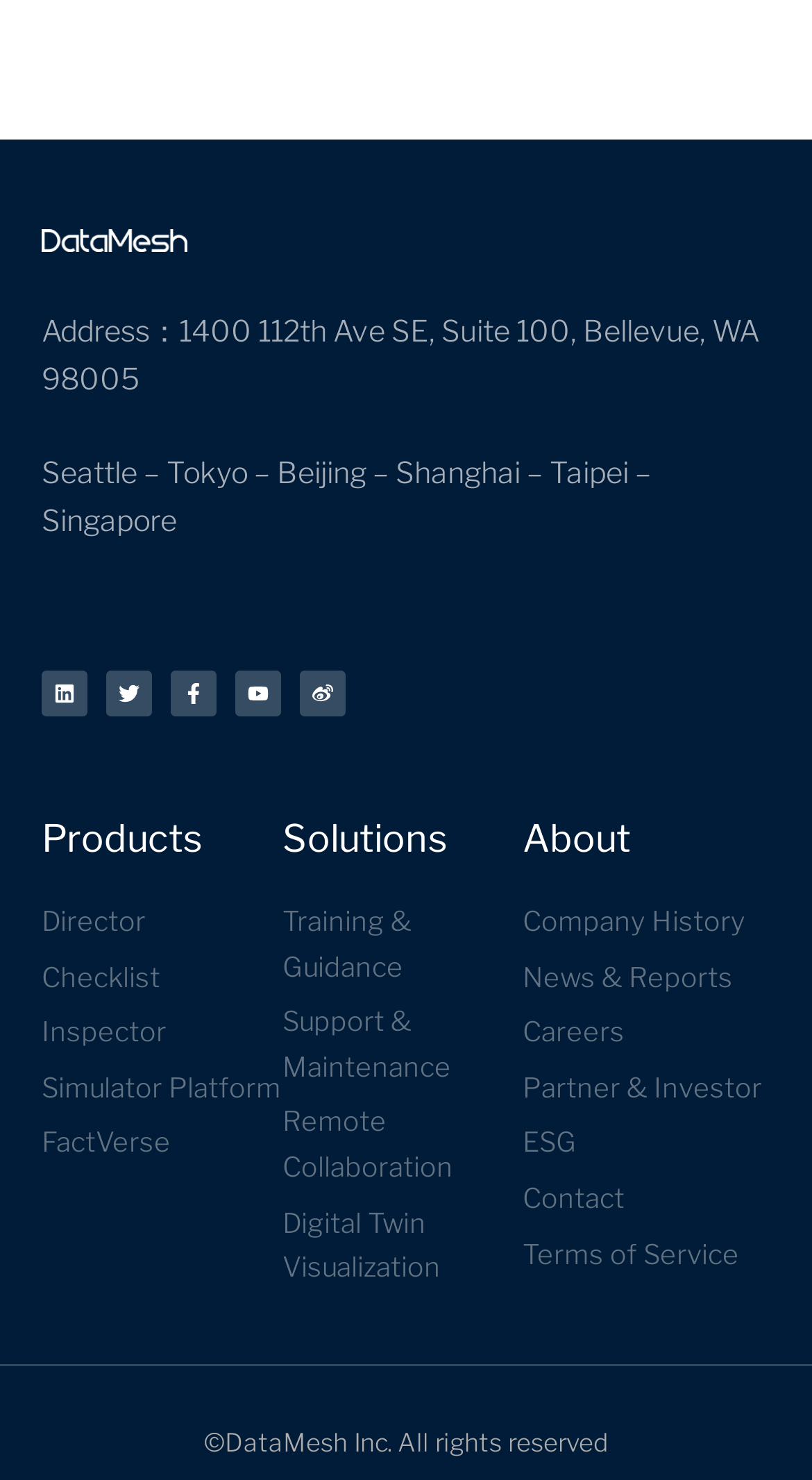What is the company's address?
Give a one-word or short-phrase answer derived from the screenshot.

1400 112th Ave SE, Suite 100, Bellevue, WA 98005